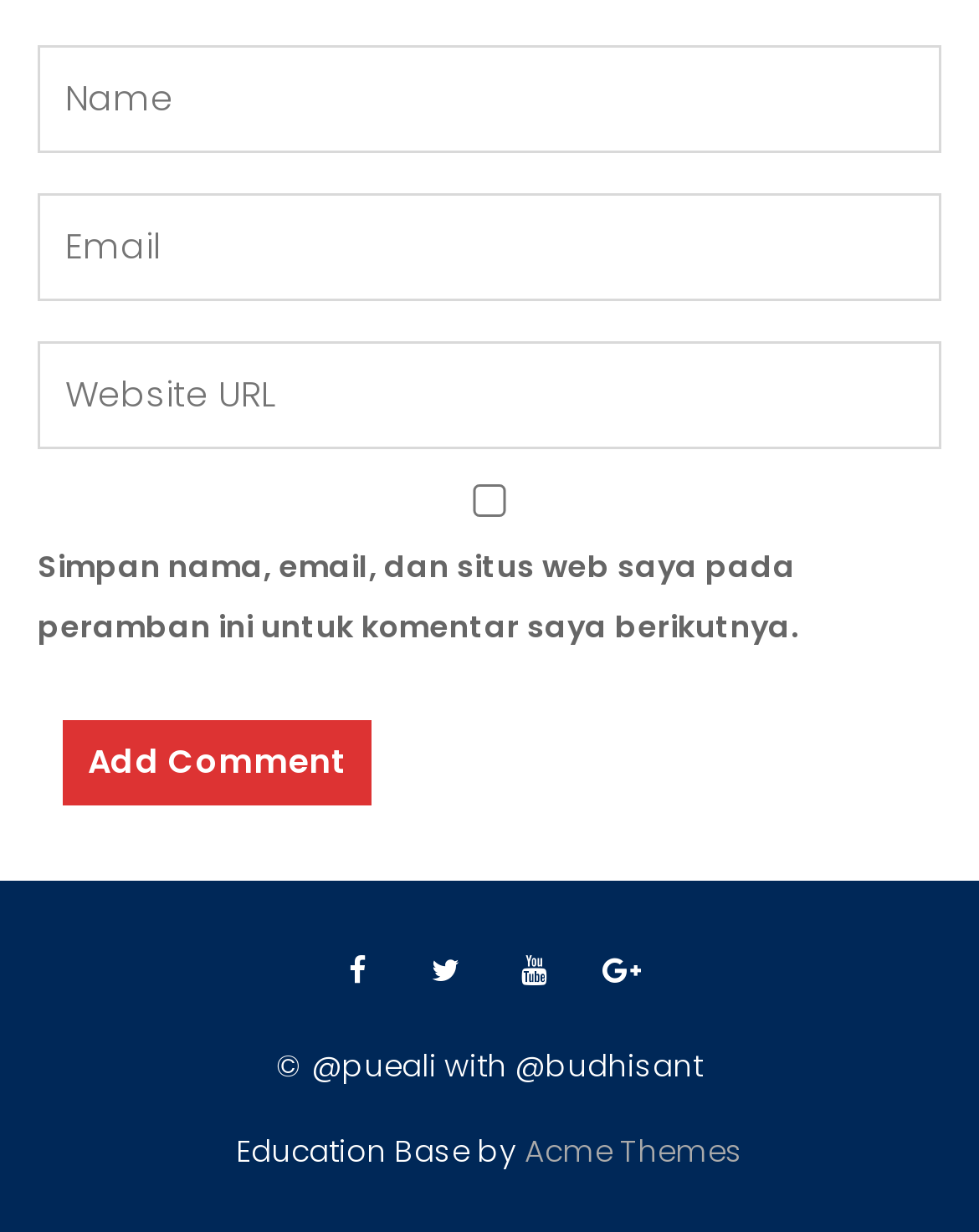What does the checkbox below the textboxes do?
Analyze the image and deliver a detailed answer to the question.

The checkbox is labeled 'Simpan nama, email, dan situs web saya pada peramban ini untuk komentar saya berikutnya.', which translates to 'Save my name, email, and website in this browser for my next comment.' This implies that checking the box will save the user's comment information for future use.